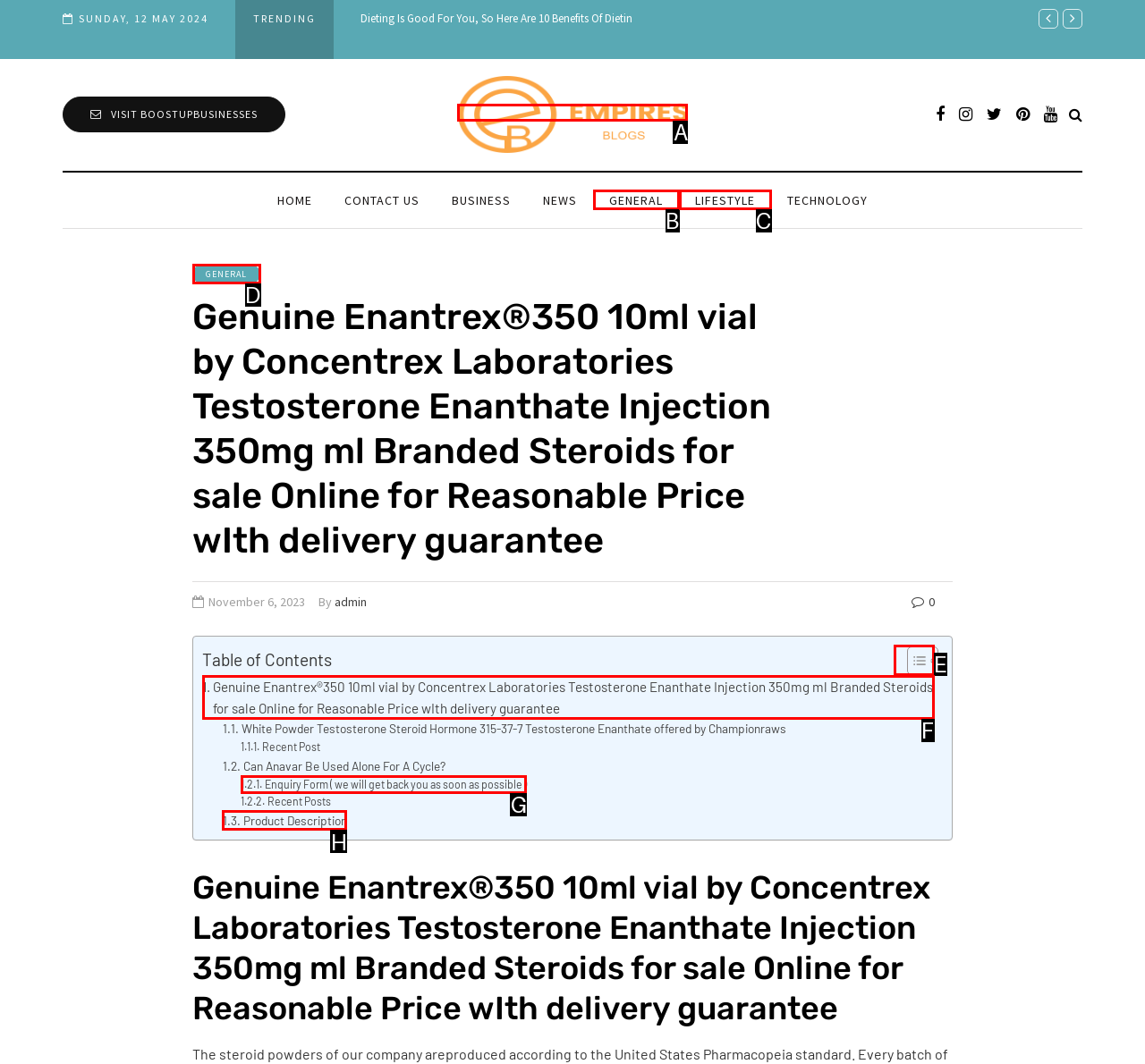Identify the HTML element that best fits the description: alt="Empiresblogs". Respond with the letter of the corresponding element.

A